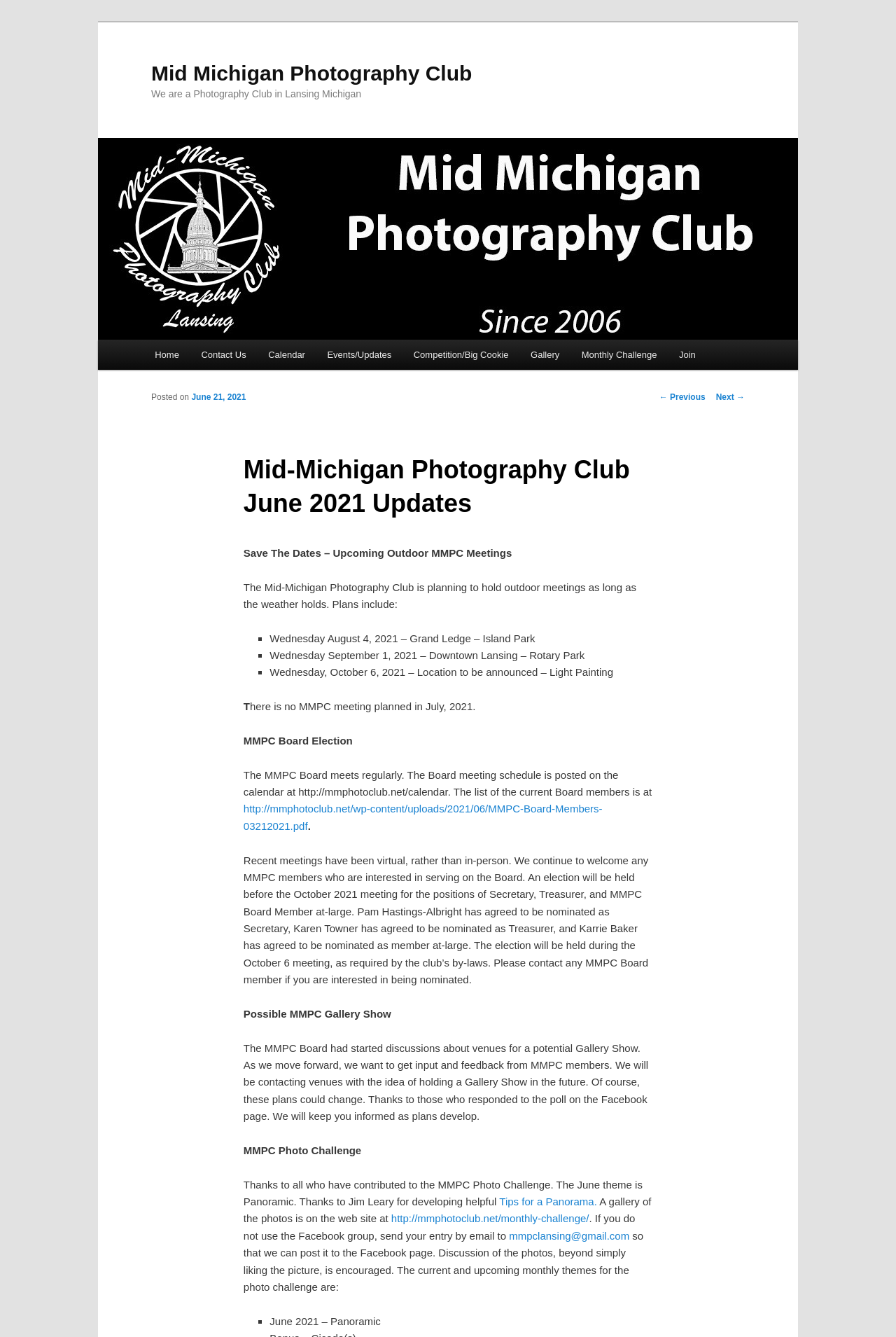Identify the bounding box coordinates for the element that needs to be clicked to fulfill this instruction: "Click the 'http://mmphotoclub.net/monthly-challenge/' link". Provide the coordinates in the format of four float numbers between 0 and 1: [left, top, right, bottom].

[0.437, 0.907, 0.657, 0.916]